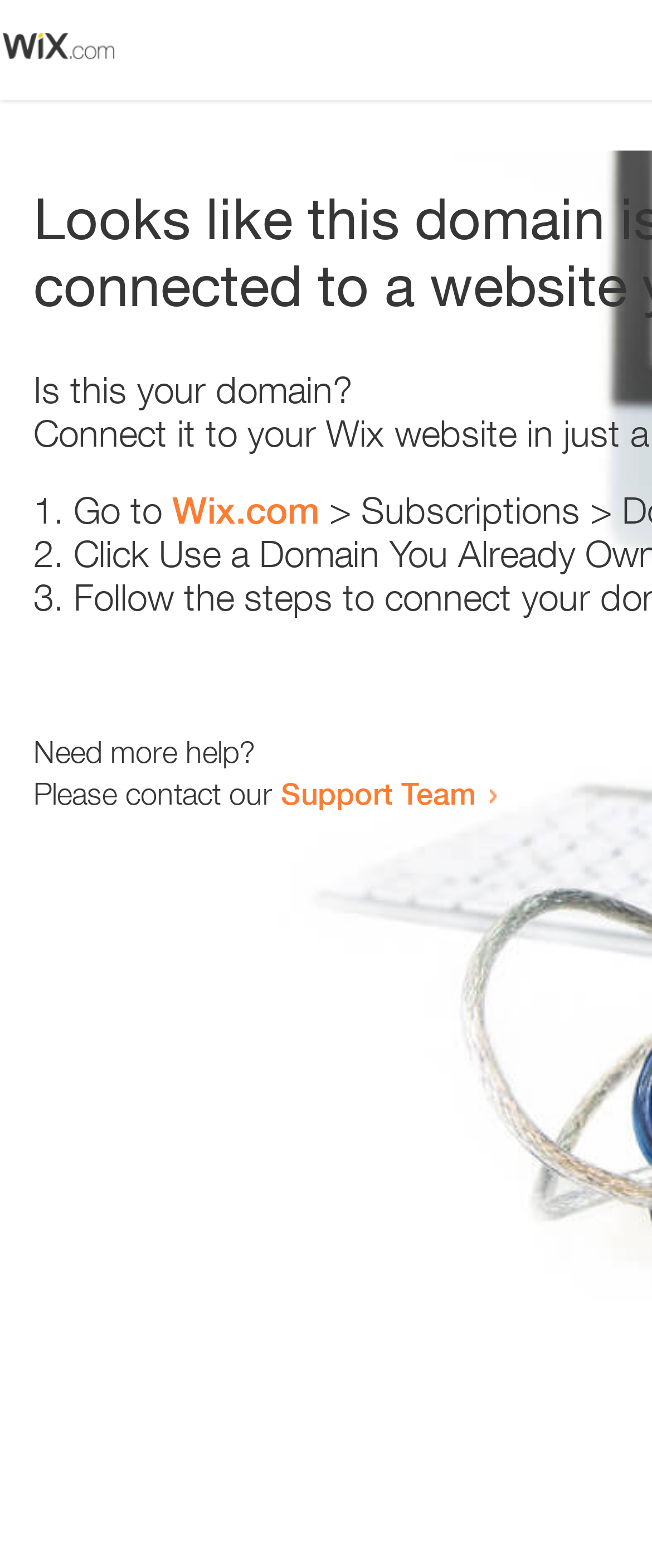Using the provided element description "Support Team", determine the bounding box coordinates of the UI element.

[0.431, 0.494, 0.731, 0.517]